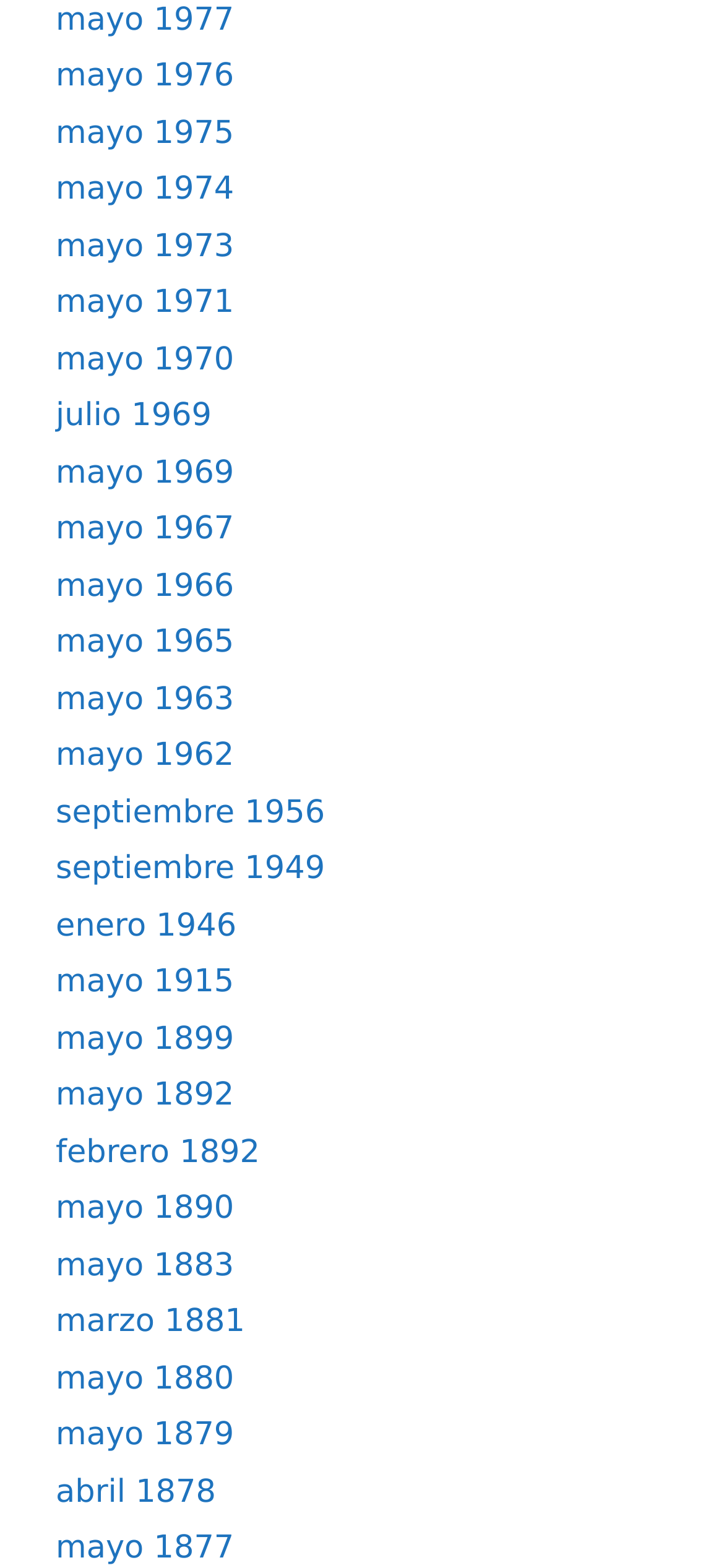Use a single word or phrase to answer the question: 
Are there any links with months other than 'mayo'?

Yes